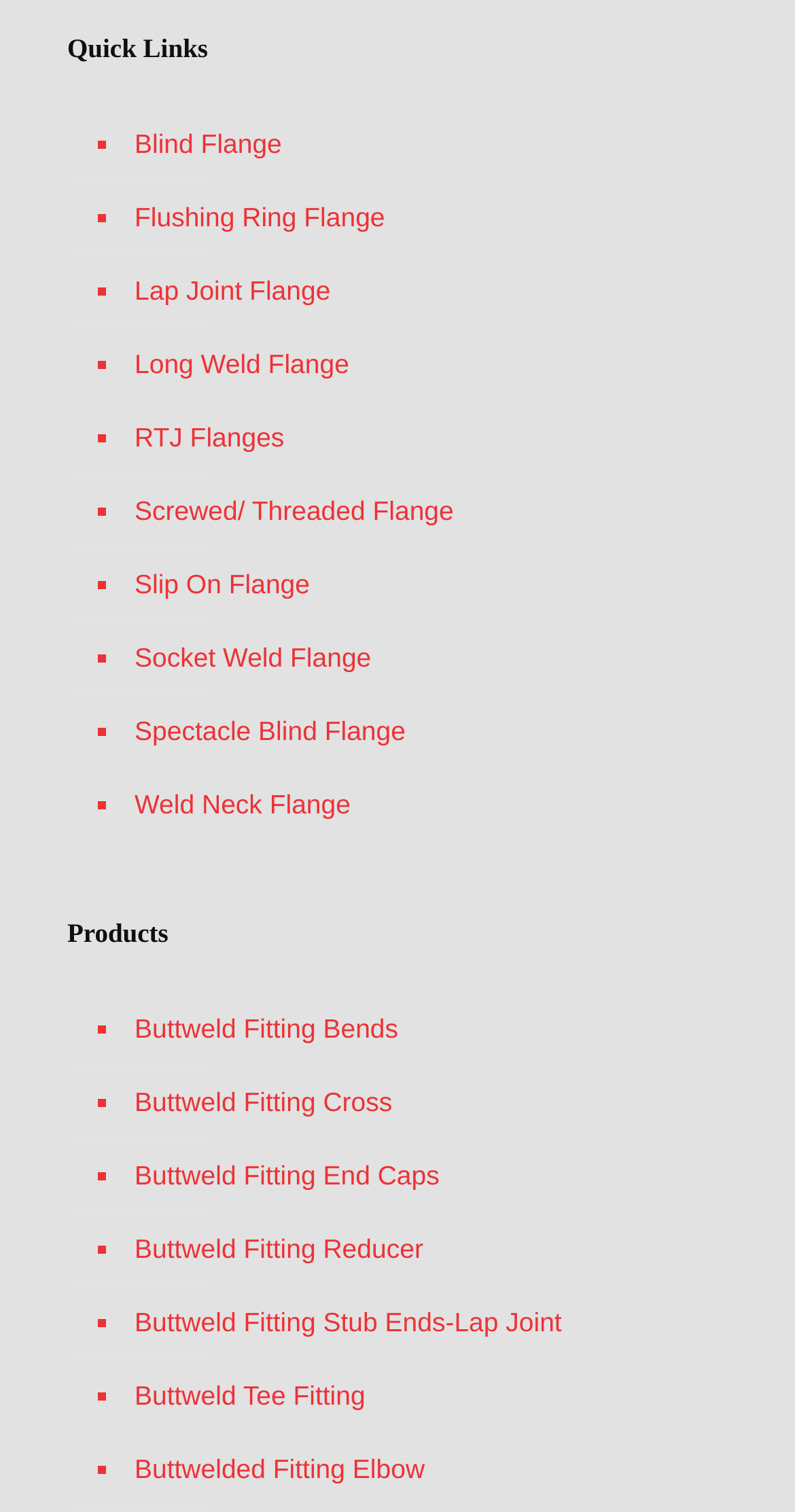Please reply to the following question with a single word or a short phrase:
How many list markers are under 'Quick Links'?

9